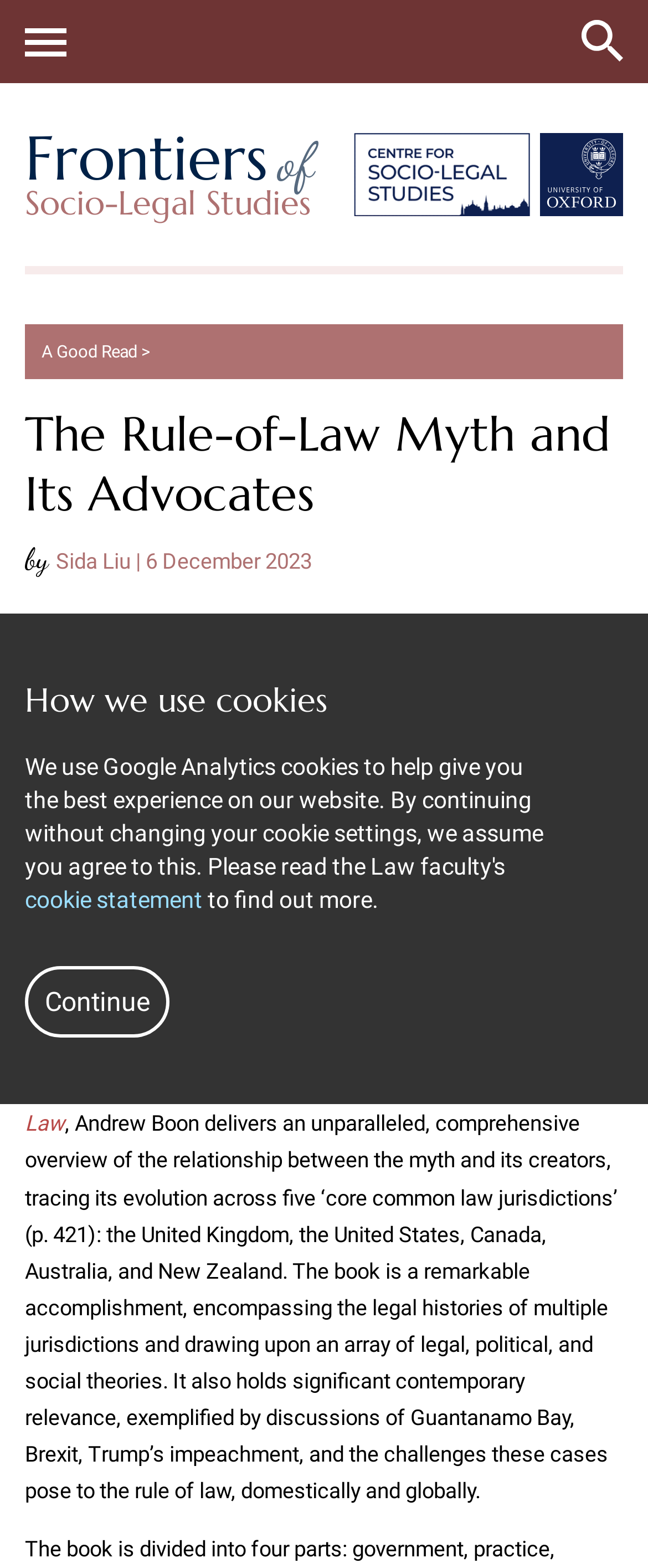By analyzing the image, answer the following question with a detailed response: Who is the author of the book?

I found the answer by looking at the text content of the webpage, specifically the sentence that starts with 'In his encyclopaedic book,' and found the author's name 'Andrew Boon' mentioned in the text.